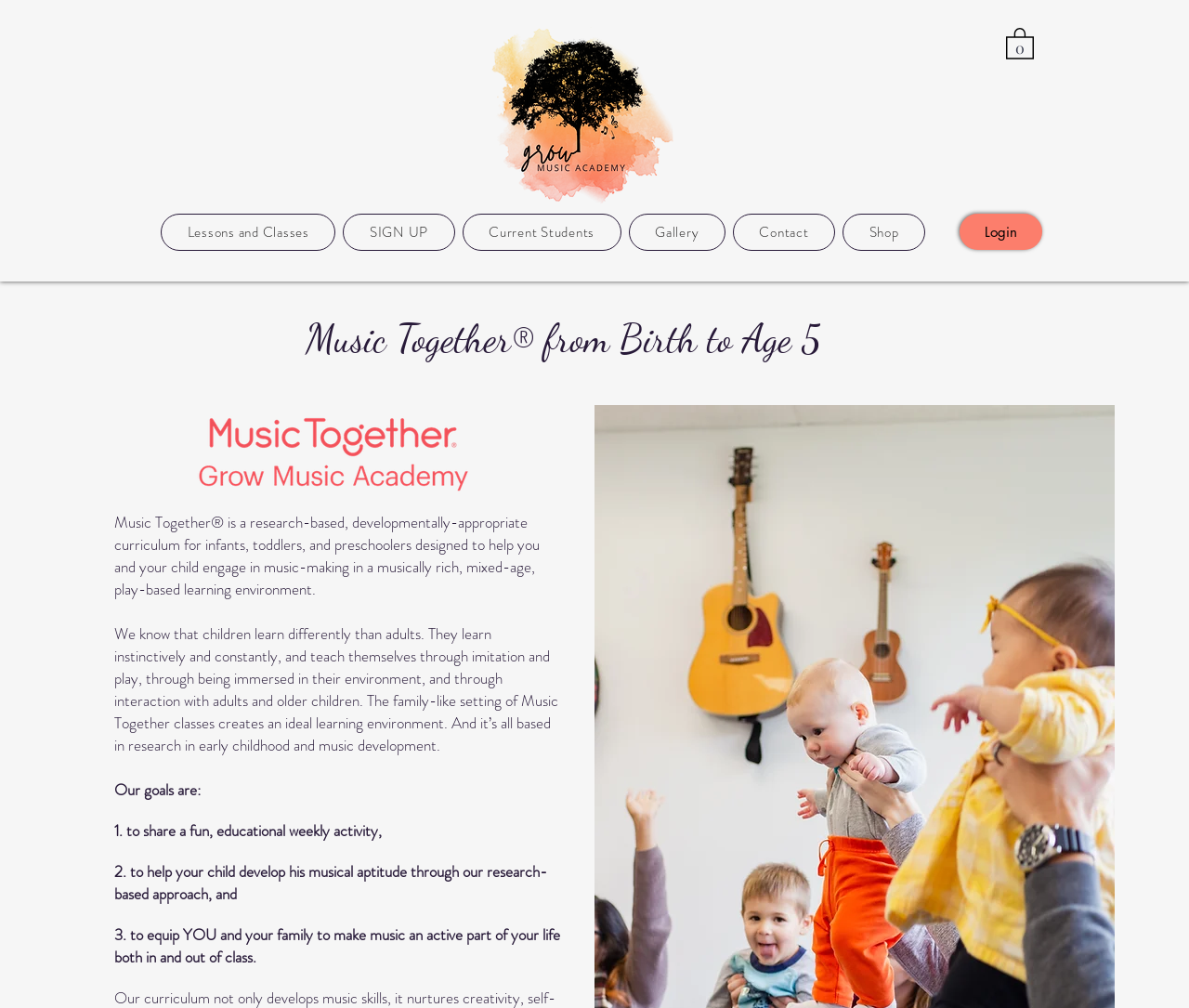Pinpoint the bounding box coordinates of the clickable element to carry out the following instruction: "Sign up for a class."

[0.288, 0.212, 0.382, 0.249]